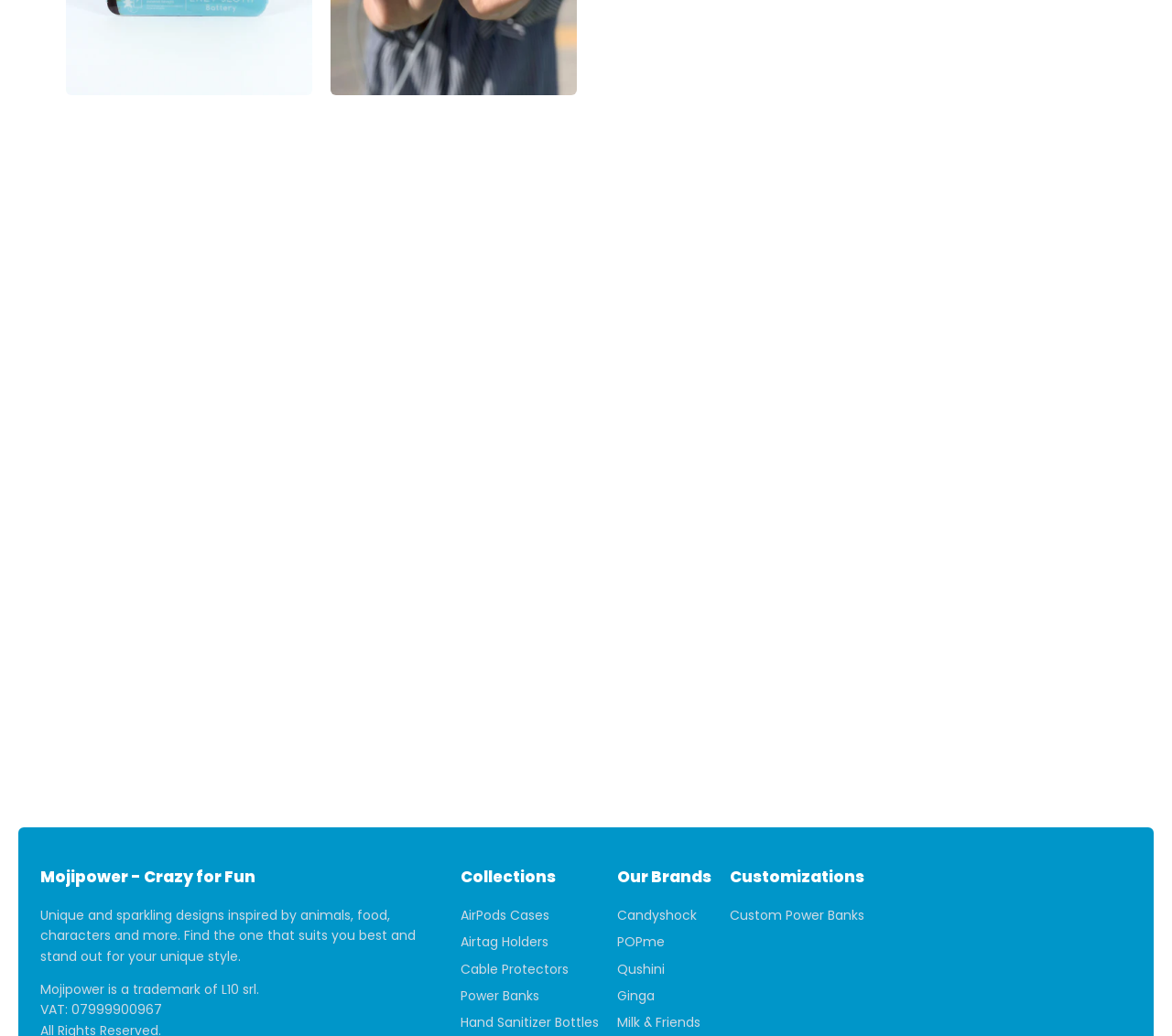Find the bounding box coordinates for the UI element that matches this description: "aria-label="Lazy Sloth - Wireless Charger"".

[0.016, 0.224, 0.246, 0.614]